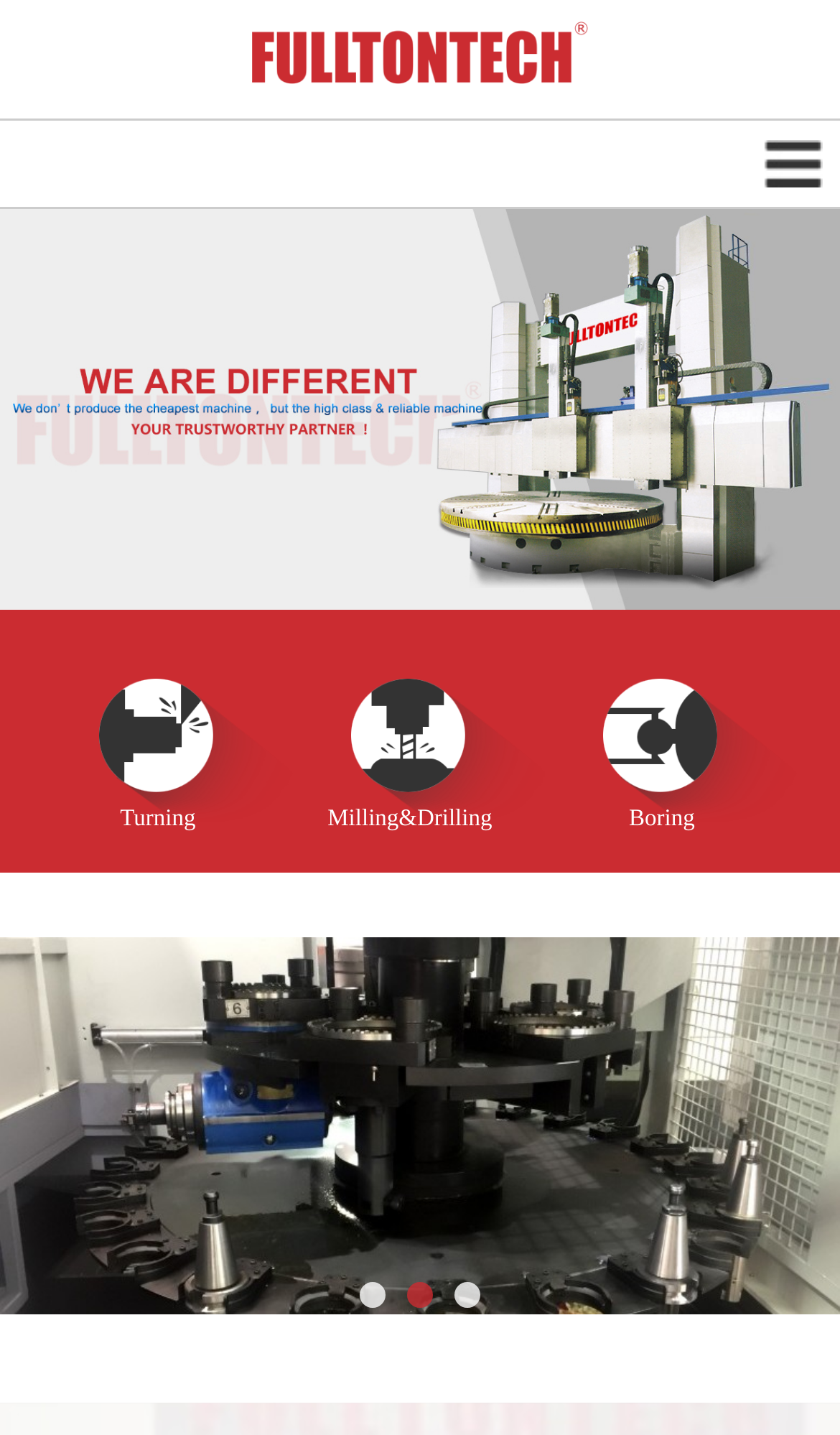Refer to the image and provide an in-depth answer to the question: 
How many types of machining processes are listed?

I can see three links with text 'Turning', 'Milling&Drilling', and 'Boring', which are all types of machining processes, so there are three types of machining processes listed.